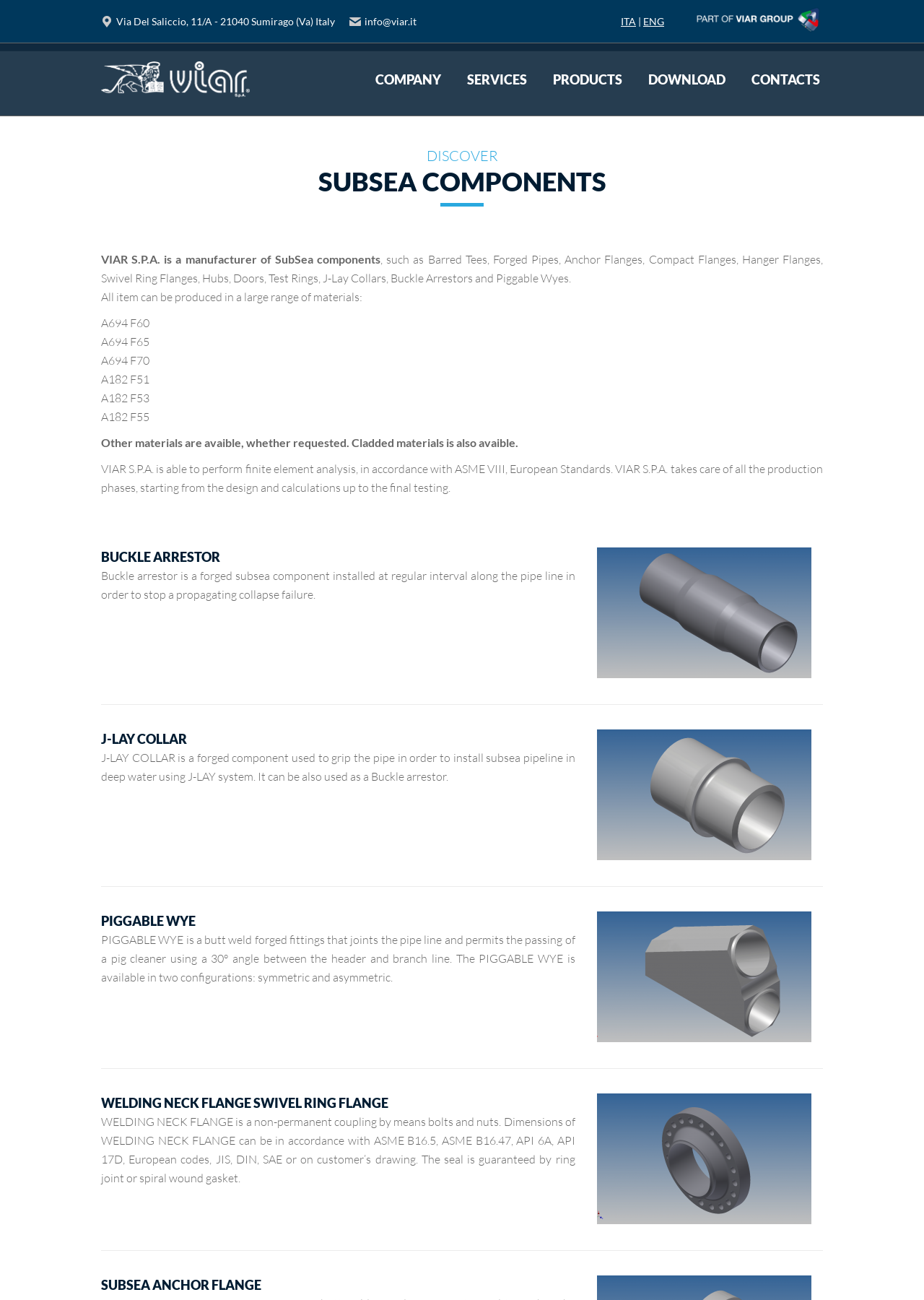Indicate the bounding box coordinates of the clickable region to achieve the following instruction: "Read about 'Committee for Personnel Exchanges between Japan and Russia'."

None